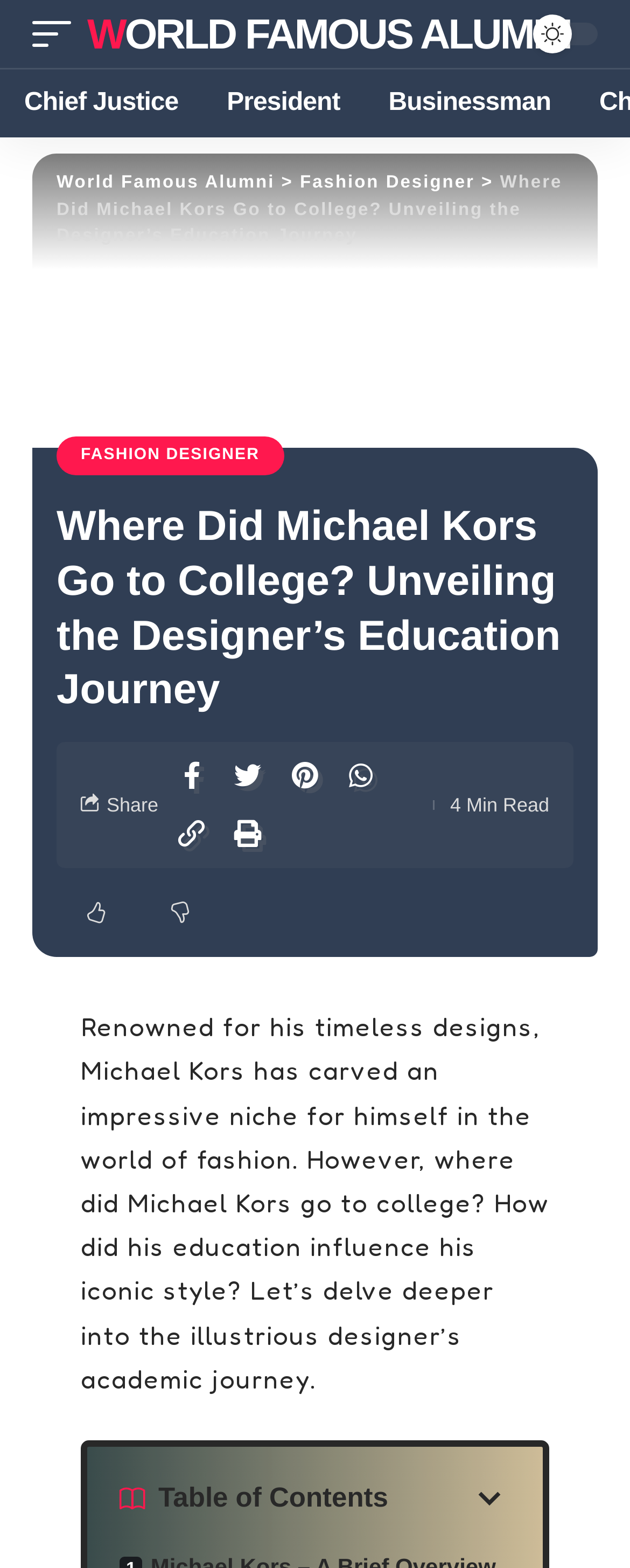Determine the bounding box coordinates for the HTML element described here: "Businessman".

[0.578, 0.044, 0.913, 0.088]